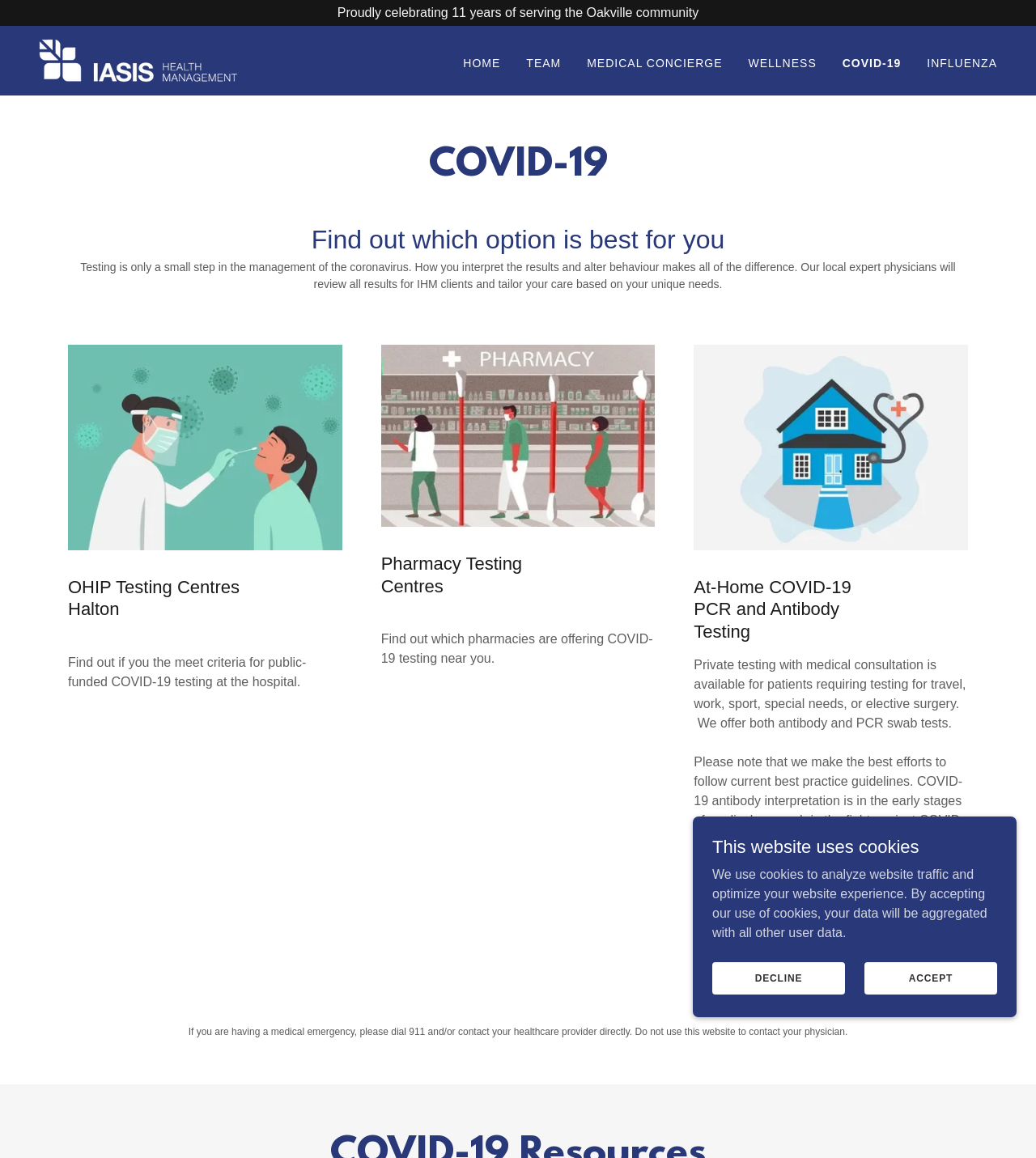Pinpoint the bounding box coordinates of the clickable area needed to execute the instruction: "Find out about OHIP Testing Centres Halton". The coordinates should be specified as four float numbers between 0 and 1, i.e., [left, top, right, bottom].

[0.066, 0.497, 0.251, 0.536]